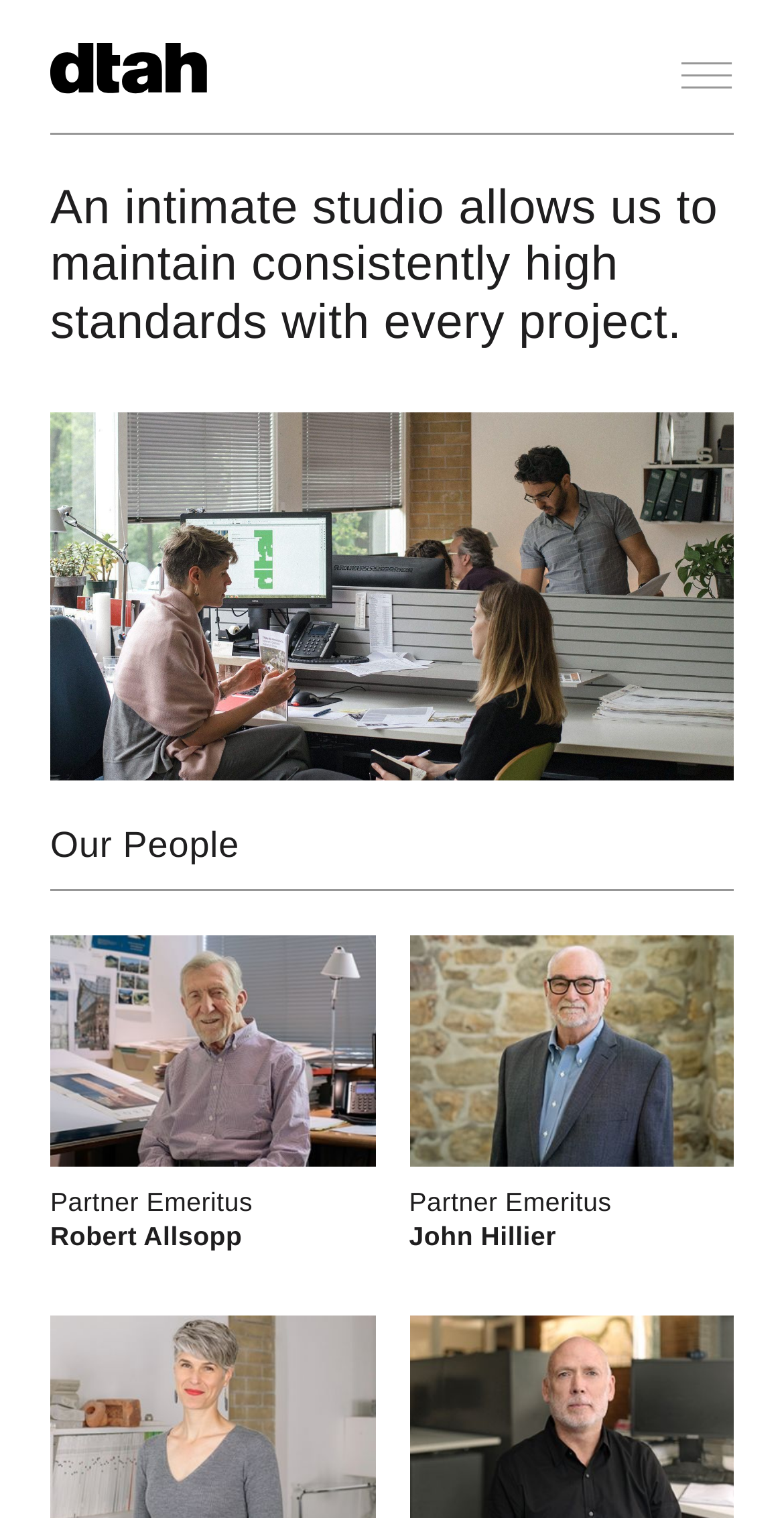Answer the following query with a single word or phrase:
What is the title of the second section?

Our People